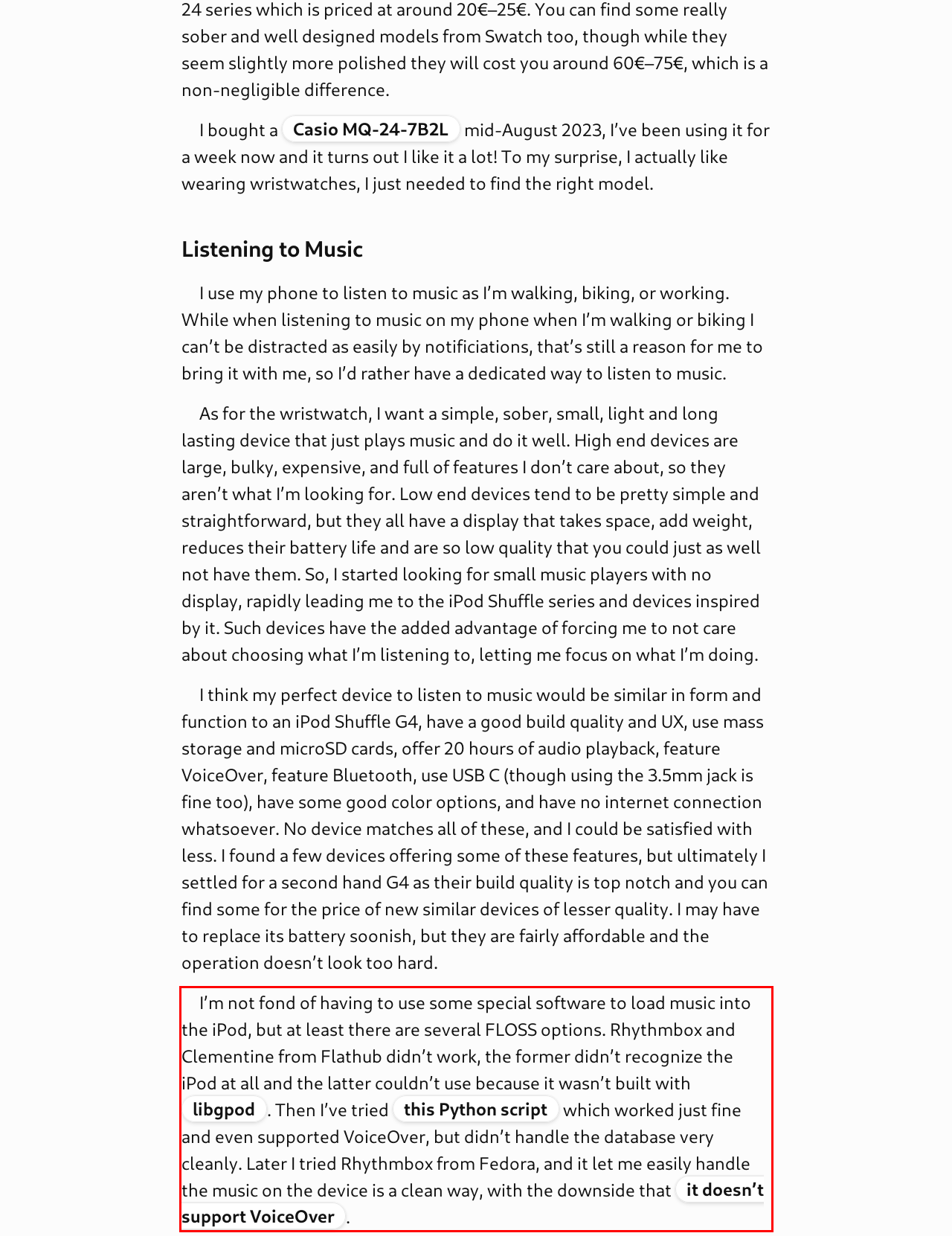You are given a webpage screenshot with a red bounding box around a UI element. Extract and generate the text inside this red bounding box.

I’m not fond of having to use some special software to load music into the iPod, but at least there are several FLOSS options. Rhythmbox and Clementine from Flathub didn’t work, the former didn’t recognize the iPod at all and the latter couldn’t use because it wasn’t built with libgpod. Then I’ve tried this Python script which worked just fine and even supported VoiceOver, but didn’t handle the database very cleanly. Later I tried Rhythmbox from Fedora, and it let me easily handle the music on the device is a clean way, with the downside that it doesn’t support VoiceOver.